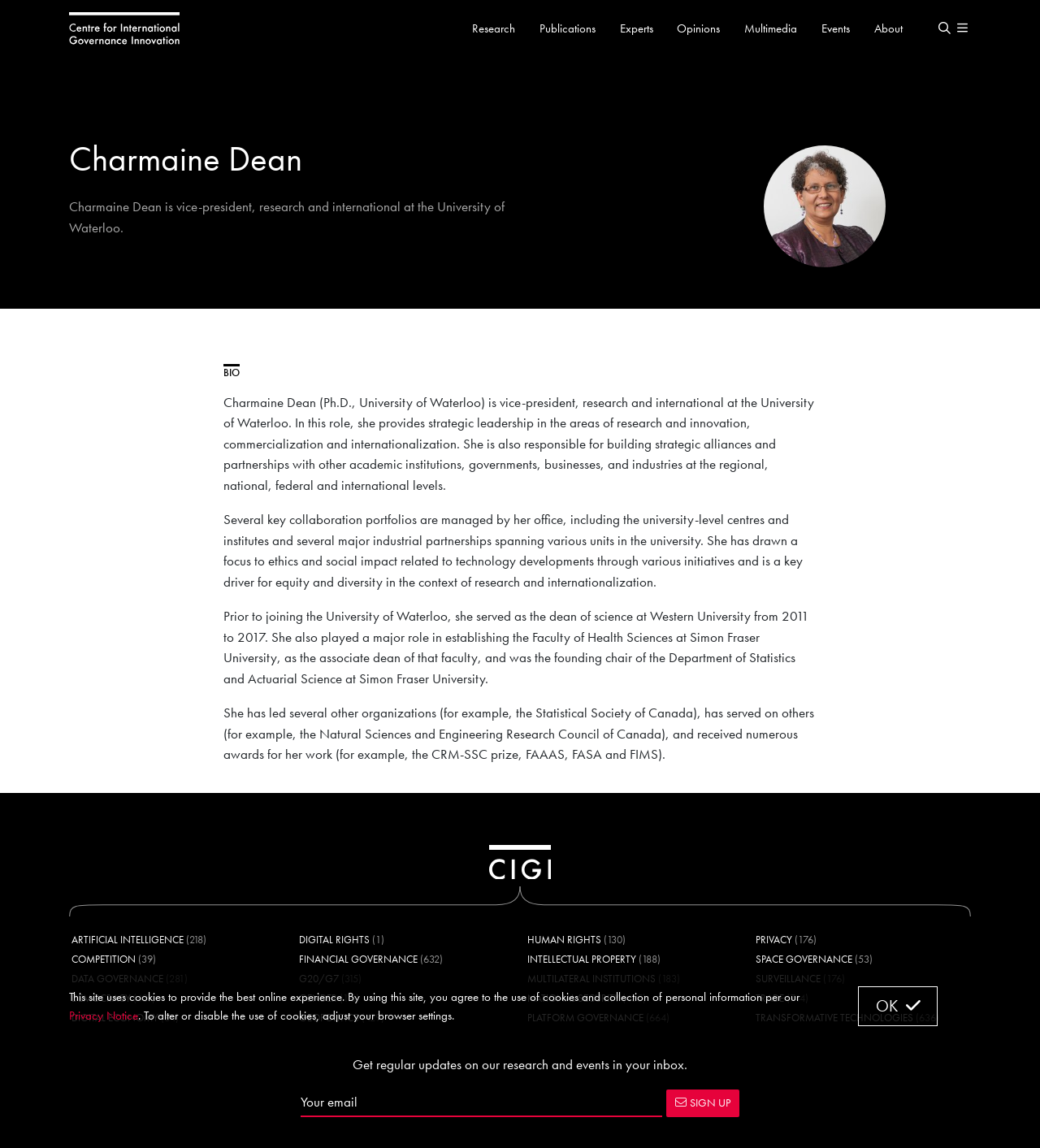Determine the bounding box coordinates of the clickable element to complete this instruction: "Click the Centre for International Governance Innovation link". Provide the coordinates in the format of four float numbers between 0 and 1, [left, top, right, bottom].

[0.066, 0.002, 0.173, 0.047]